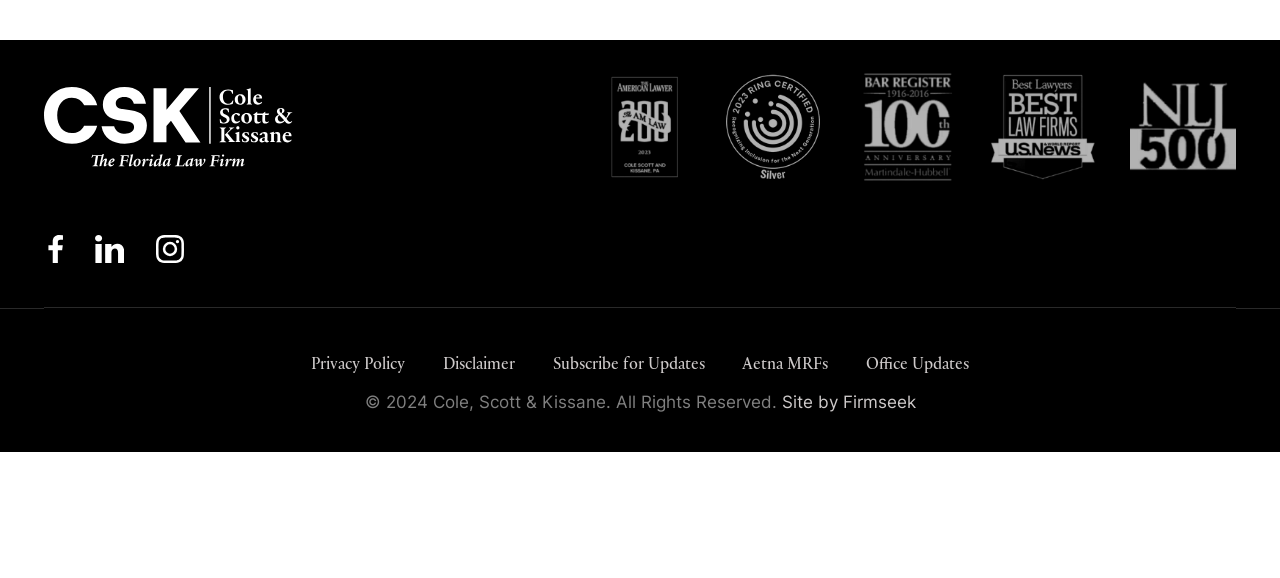Consider the image and give a detailed and elaborate answer to the question: 
What is the name of the law firm?

The name of the law firm can be found in the top-left corner of the webpage, where it is written as 'Cole, Scott & Kissane, P.A. The Florida Law Firm' in a link element.